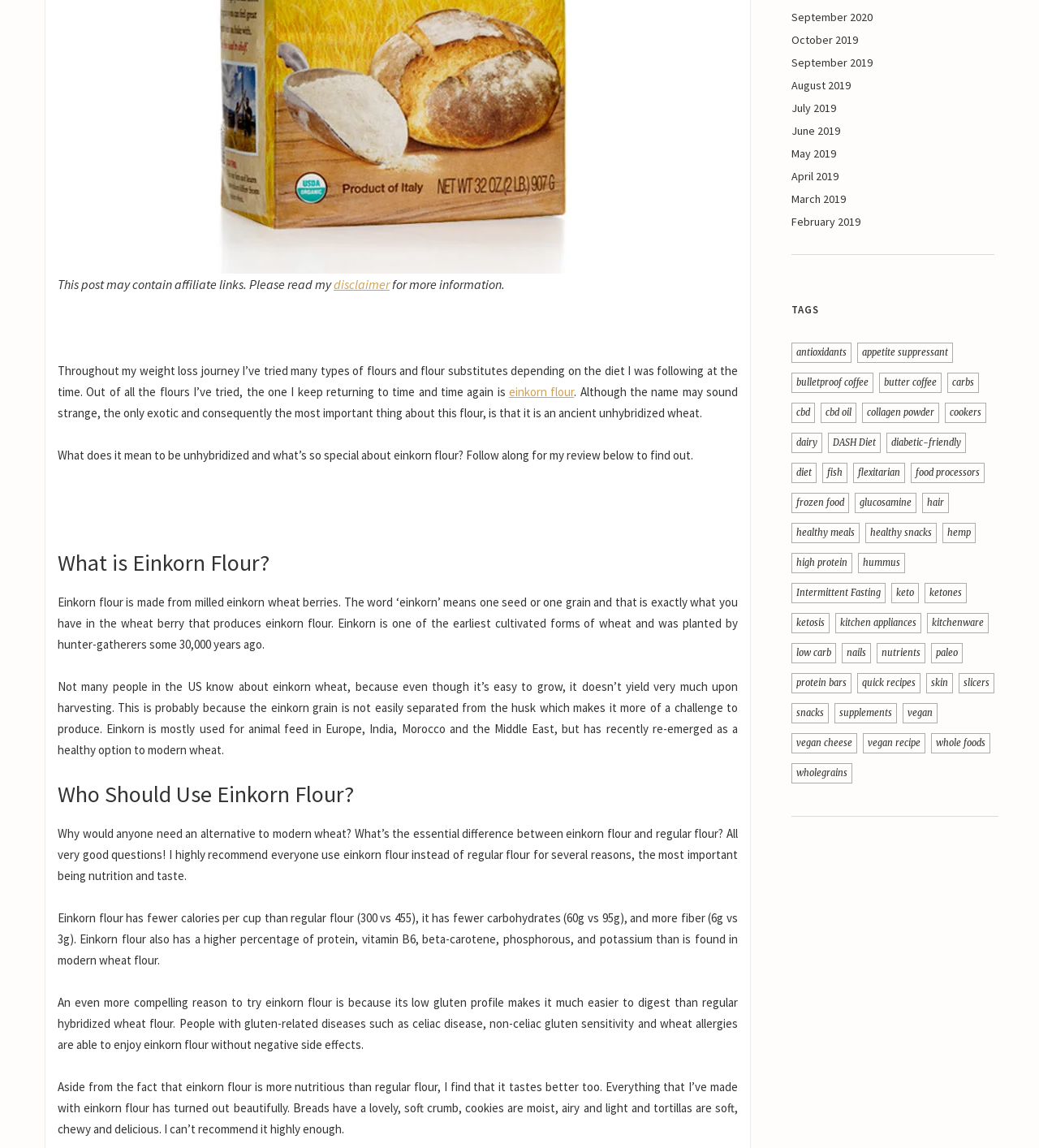What are the nutritional benefits of einkorn flour?
Based on the image content, provide your answer in one word or a short phrase.

Fewer calories, carbs, and more fiber